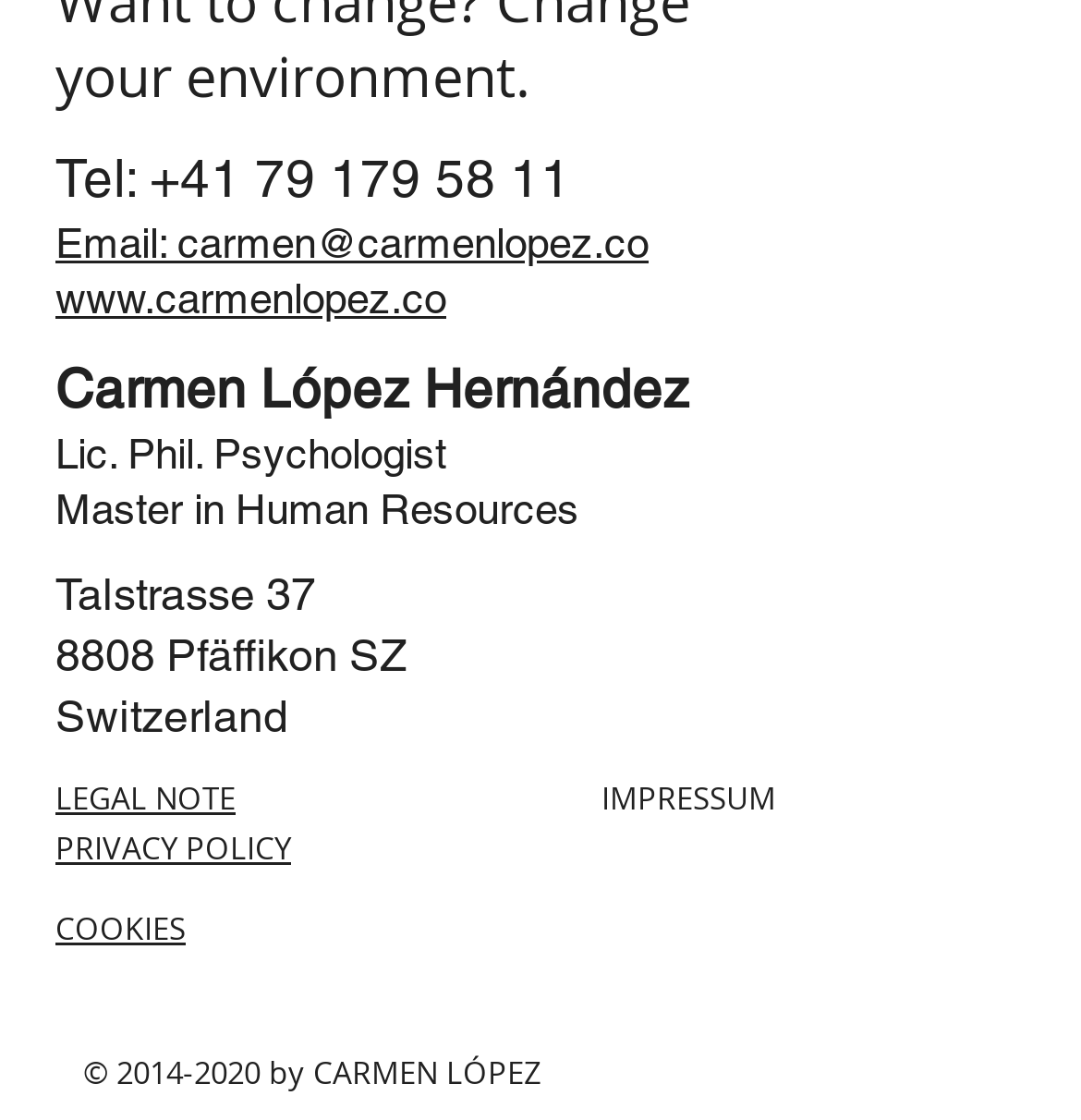Please find the bounding box coordinates in the format (top-left x, top-left y, bottom-right x, bottom-right y) for the given element description. Ensure the coordinates are floating point numbers between 0 and 1. Description: +41 79 179 58 11

[0.138, 0.131, 0.528, 0.186]